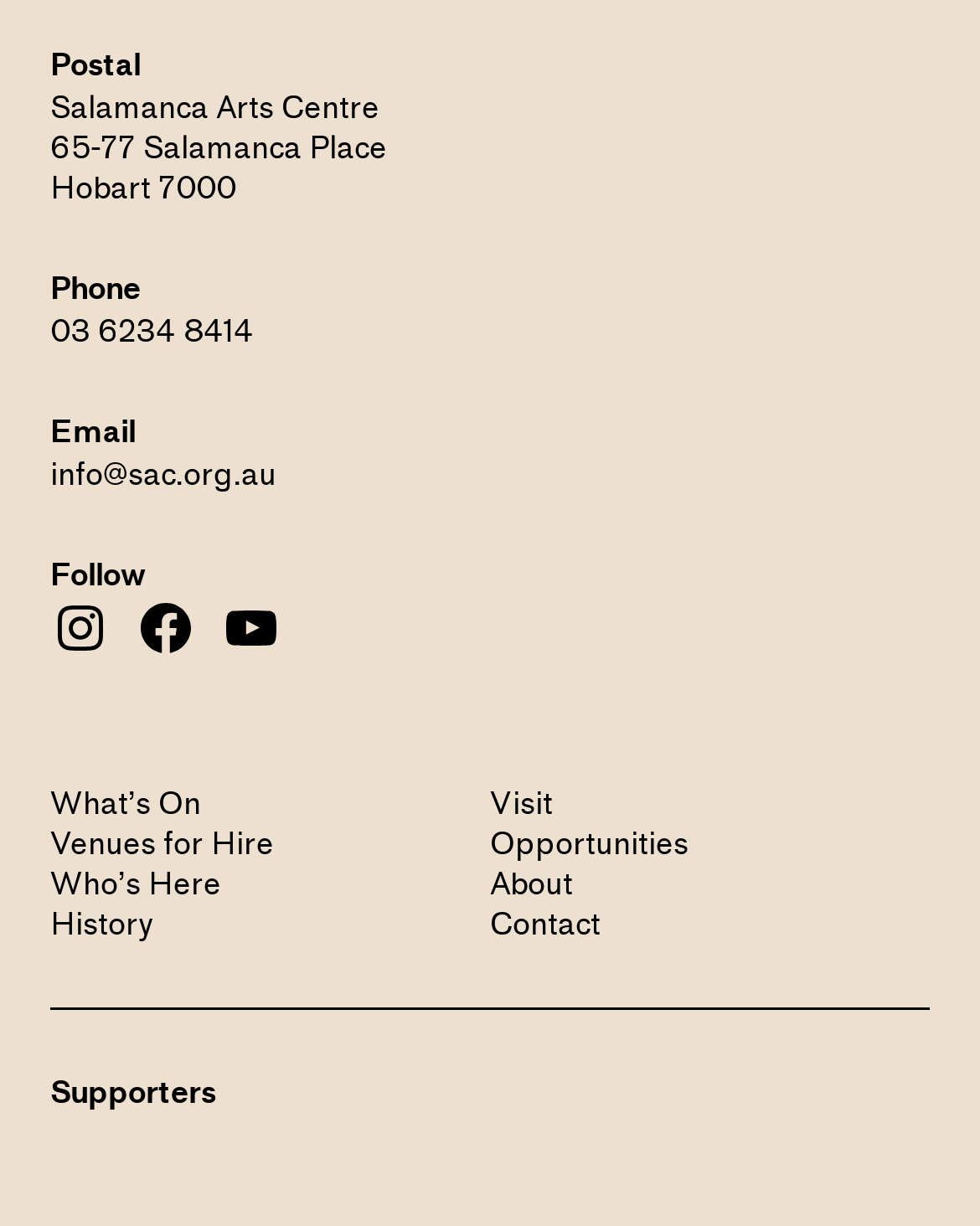Can you identify the bounding box coordinates of the clickable region needed to carry out this instruction: 'Contact the Salamanca Arts Centre'? The coordinates should be four float numbers within the range of 0 to 1, stated as [left, top, right, bottom].

[0.5, 0.737, 0.949, 0.77]